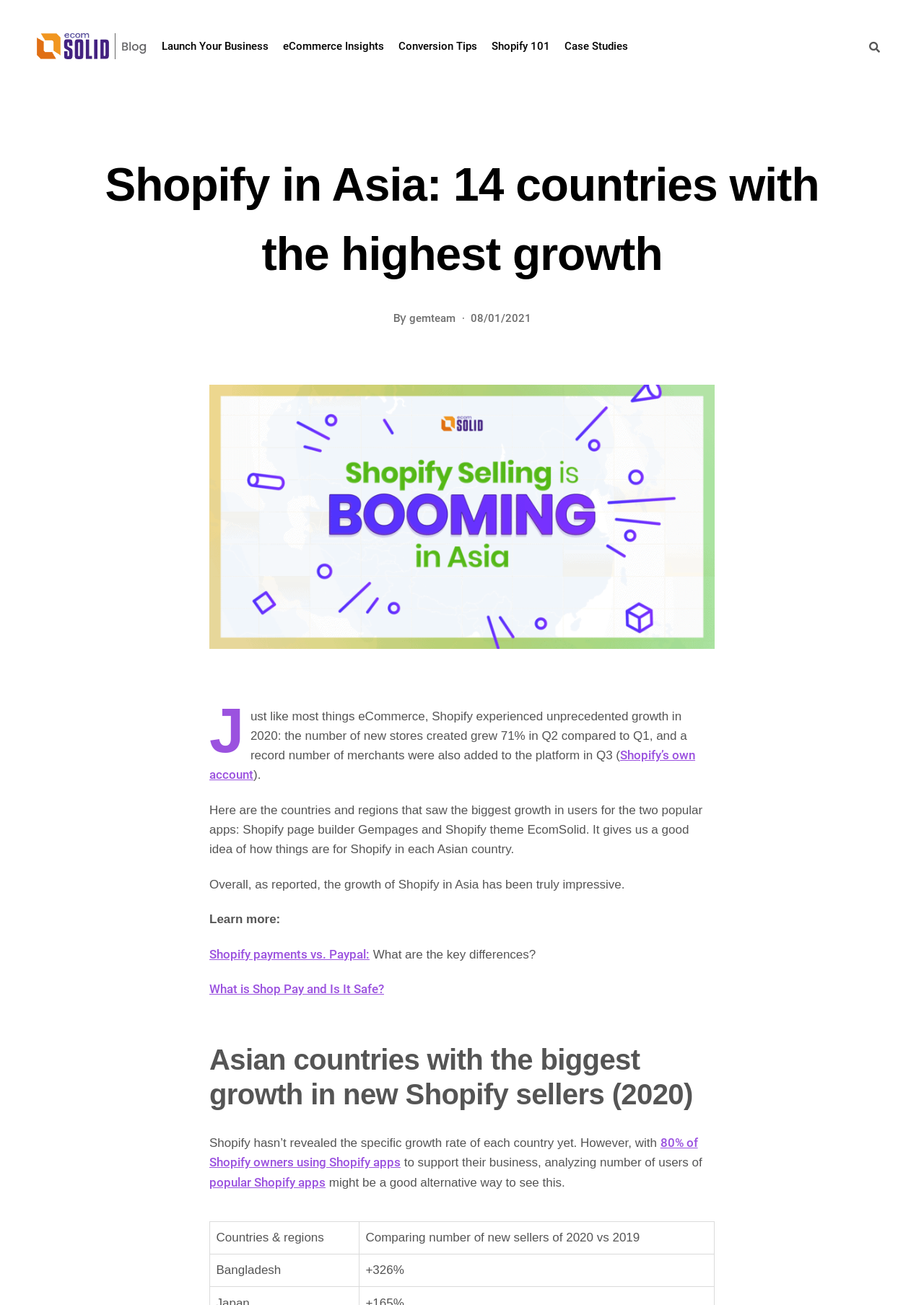Please provide the bounding box coordinate of the region that matches the element description: Shopify payments vs. Paypal:. Coordinates should be in the format (top-left x, top-left y, bottom-right x, bottom-right y) and all values should be between 0 and 1.

[0.227, 0.725, 0.4, 0.737]